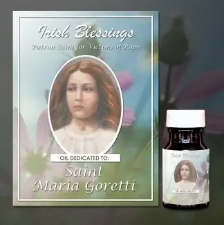Answer the question briefly using a single word or phrase: 
What is the brand name of the product?

Ink Blessings